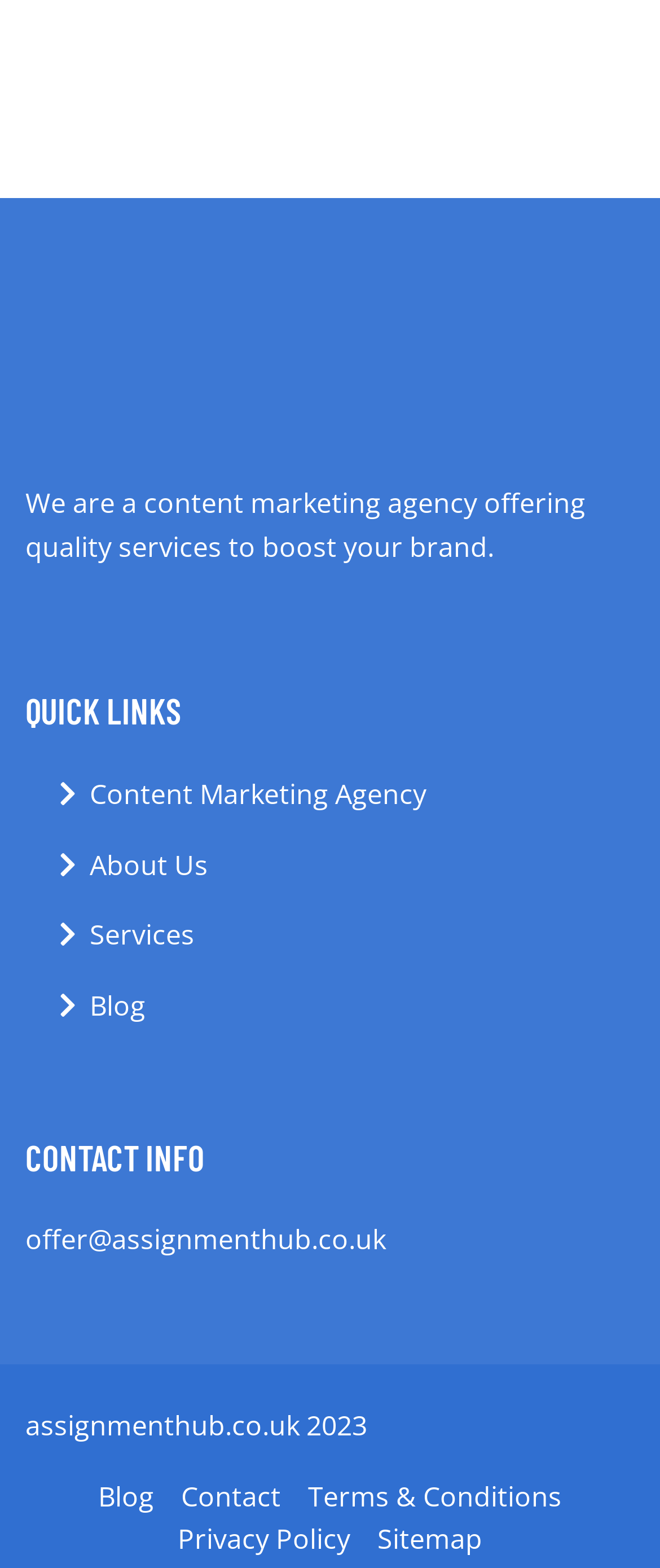Please identify the bounding box coordinates of where to click in order to follow the instruction: "read the blog".

[0.136, 0.628, 0.221, 0.656]